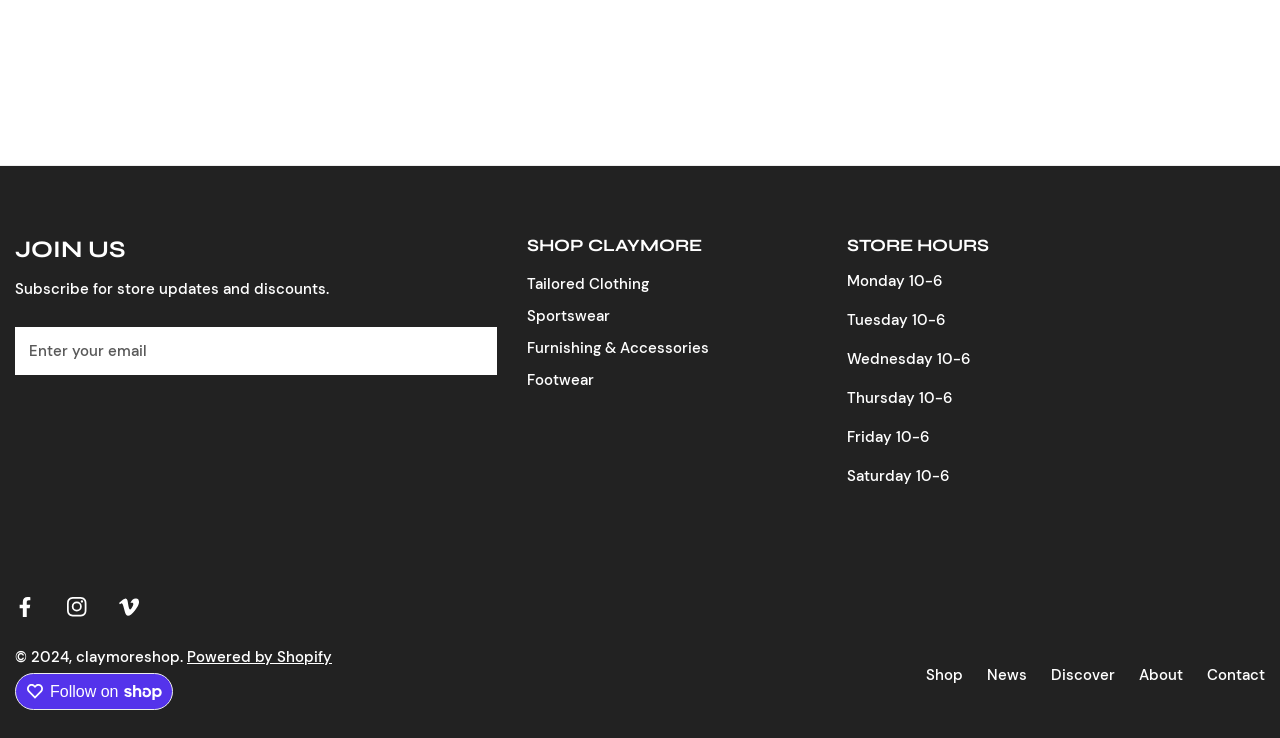Provide a brief response using a word or short phrase to this question:
How many social media links are available at the bottom of the page?

2